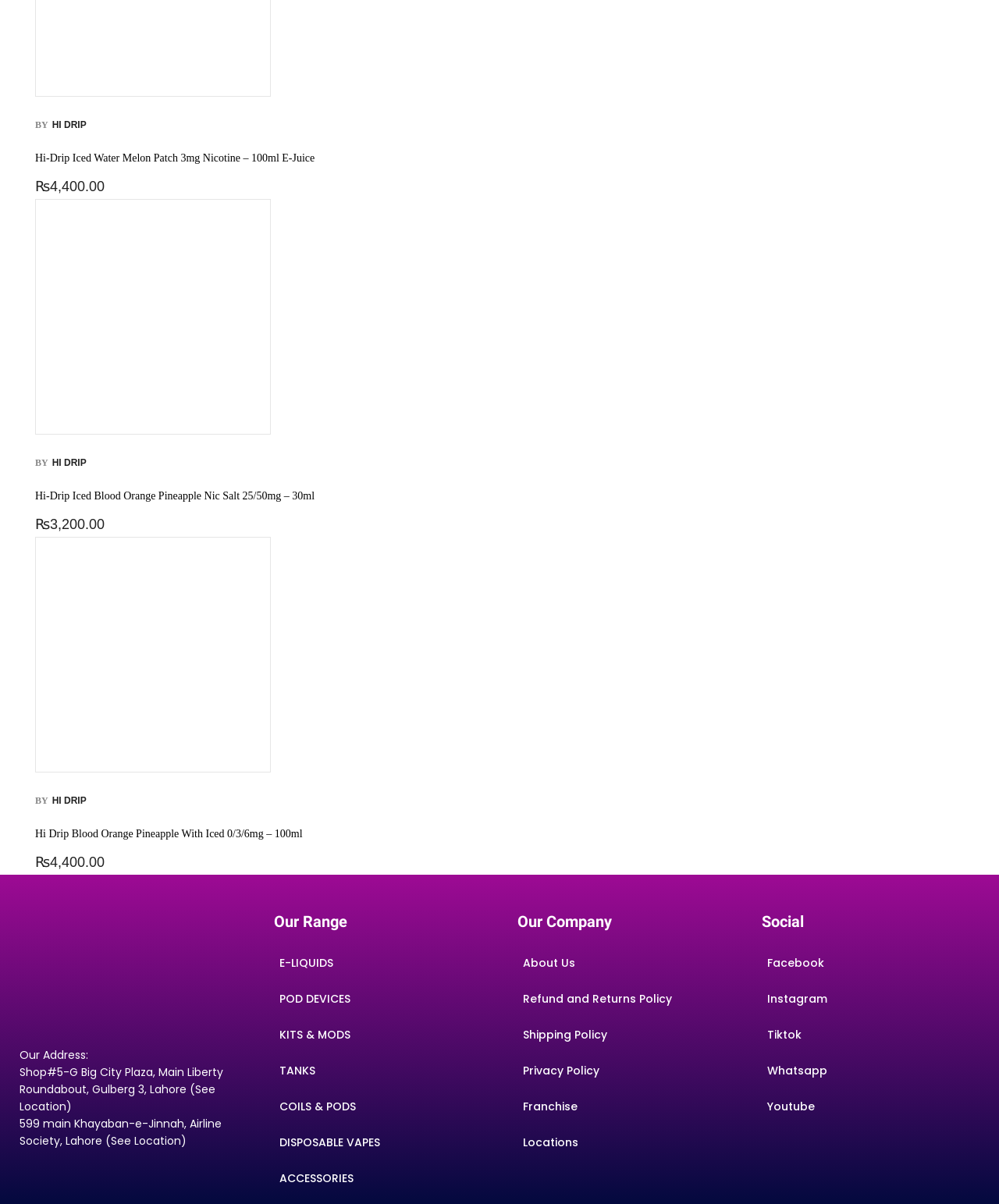Please provide the bounding box coordinates for the element that needs to be clicked to perform the following instruction: "Select the 'Nozzles' option". The coordinates should be given as four float numbers between 0 and 1, i.e., [left, top, right, bottom].

None